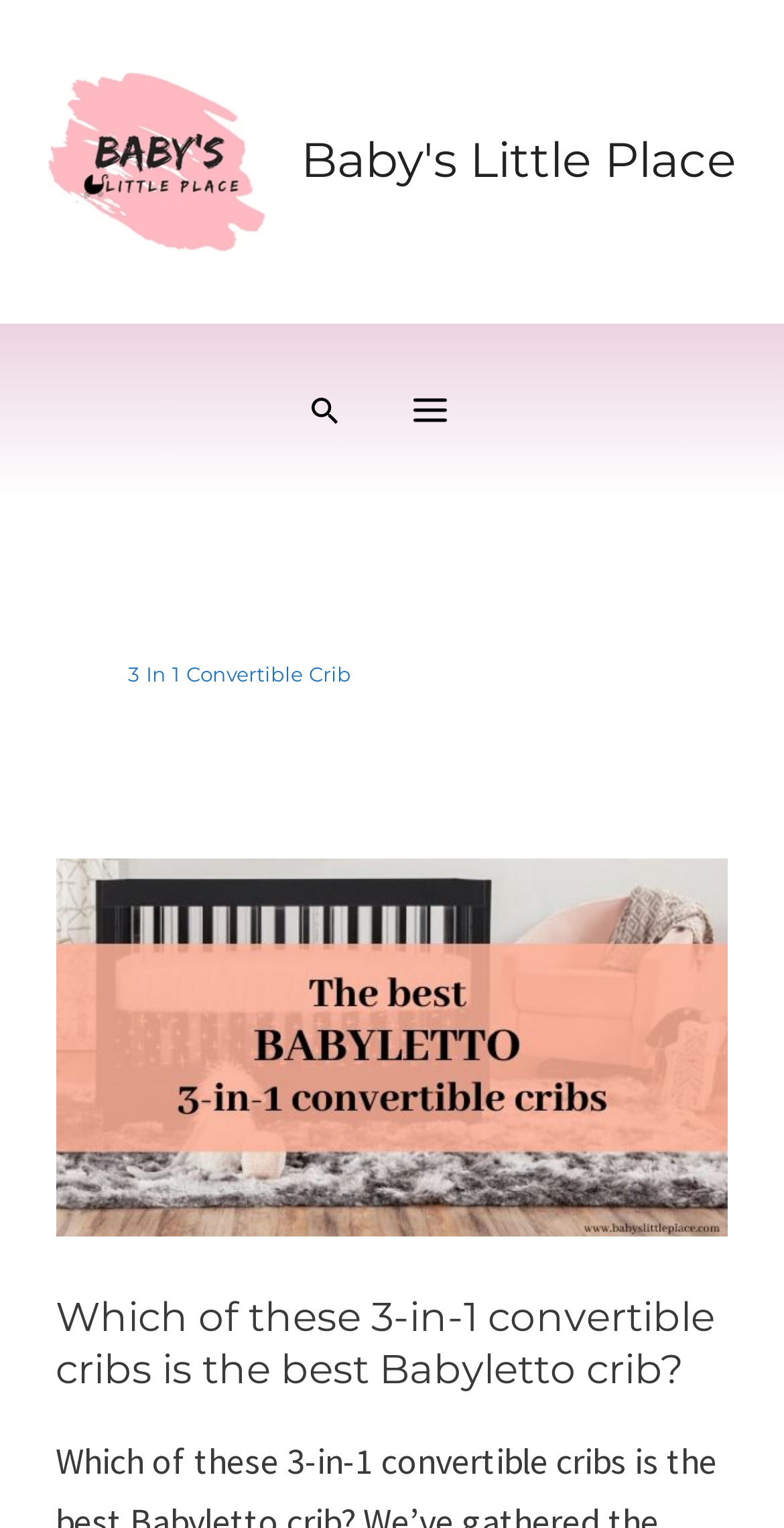What is the logo of the website?
Please provide a comprehensive answer based on the details in the screenshot.

The logo of the website is 'Baby's Little Place Logo' which is an image located at the top left corner of the webpage, with a bounding box of [0.06, 0.047, 0.337, 0.164].